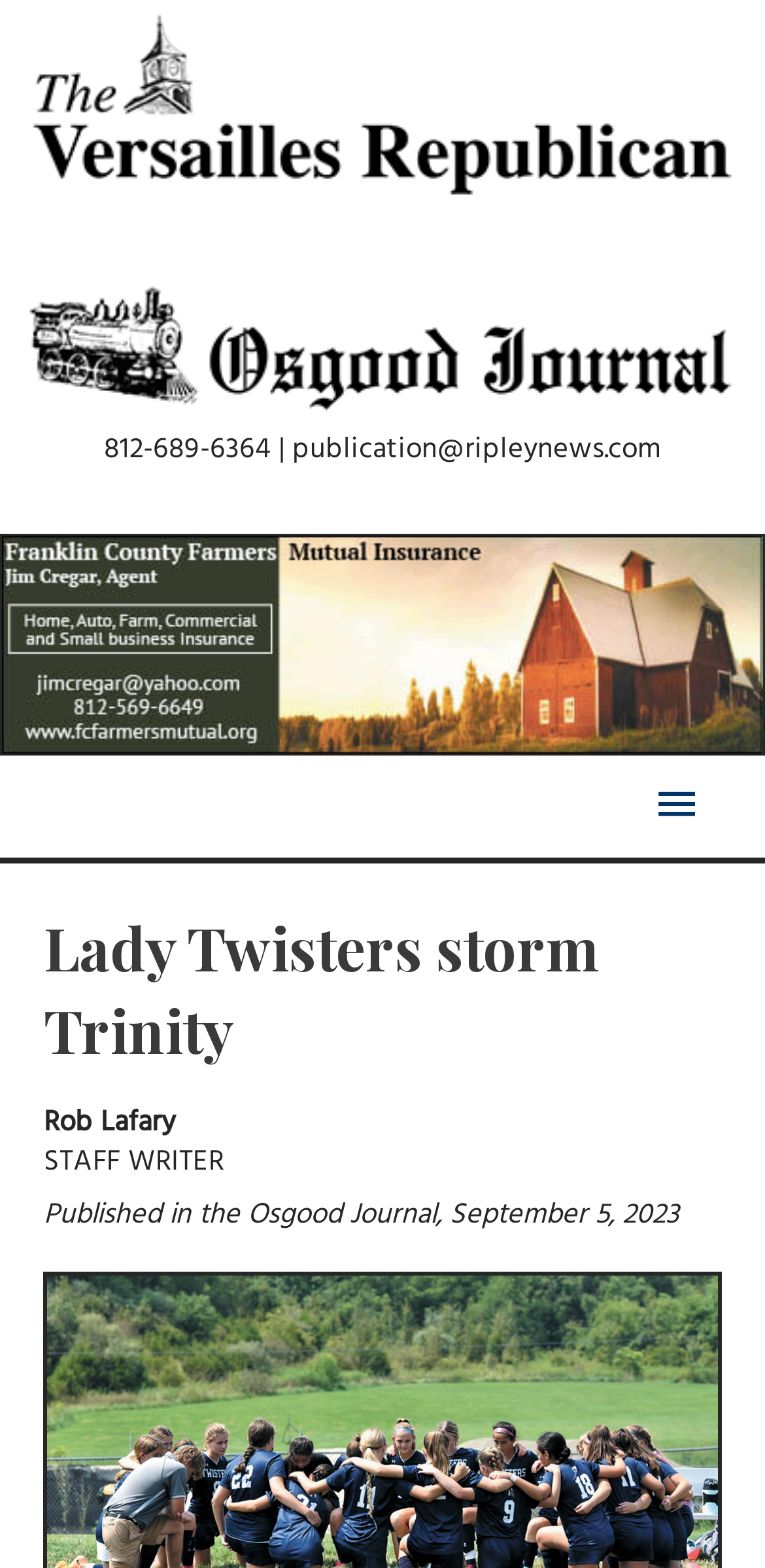Who is the author of the article?
Refer to the image and provide a one-word or short phrase answer.

Rob Lafary